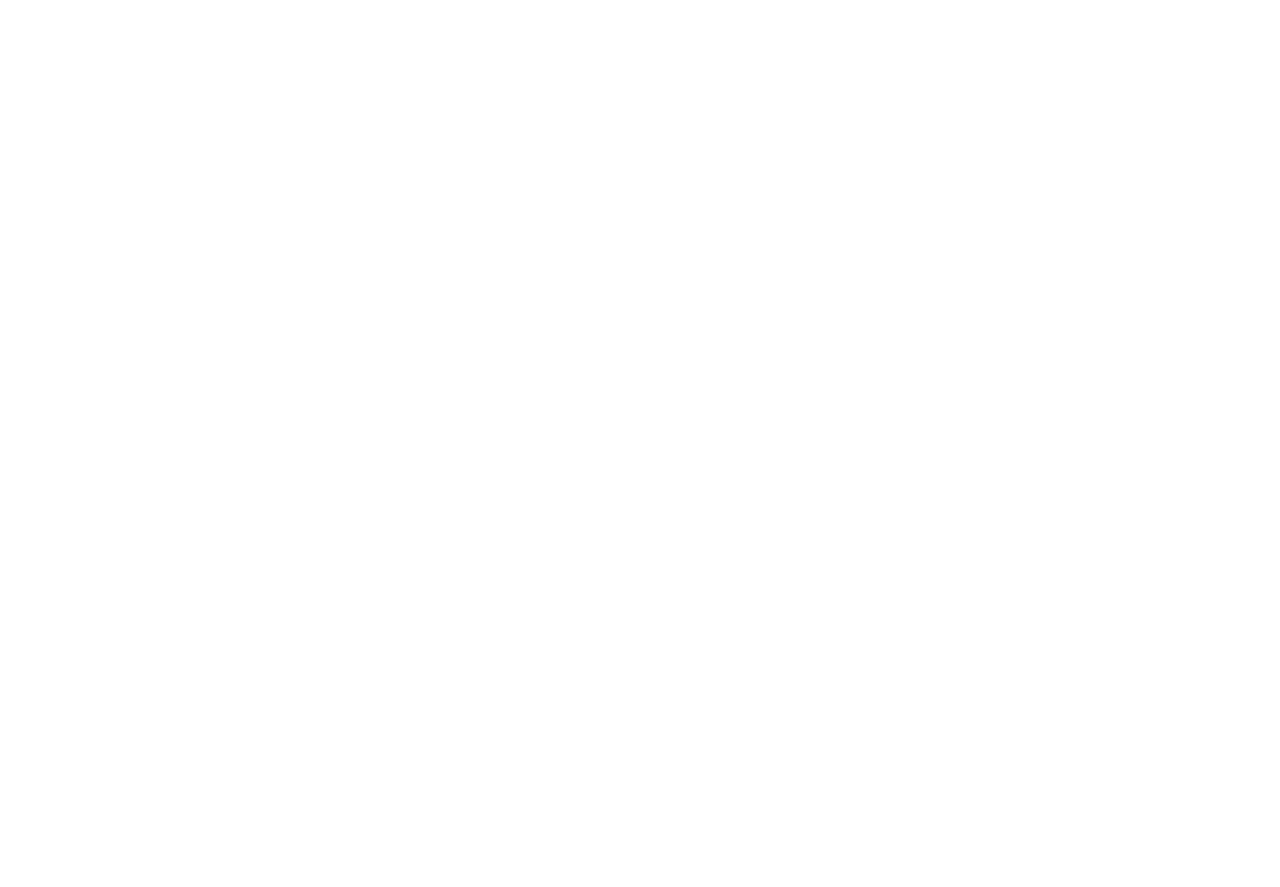Illustrate the webpage thoroughly, mentioning all important details.

The webpage is about a case study on creating a 3D house exterior visualization for an Australian project. At the top left of the page, there is an image of the company logo, "ArchiCGI", accompanied by a link with the same name. 

Below the logo, there is a navigation menu with 8 links: "HOME", "ABOUT", "WORKS", "SERVICES", "SOLUTIONS", "FAQ", "BLOG", and "CONTACTS", arranged horizontally from left to right.

The main content of the page is a heading that reads "3D House Exterior Rendering for a Stylish Project of an Australian Architectural Designer: Case Study", which is positioned below the navigation menu and takes up a significant portion of the page.